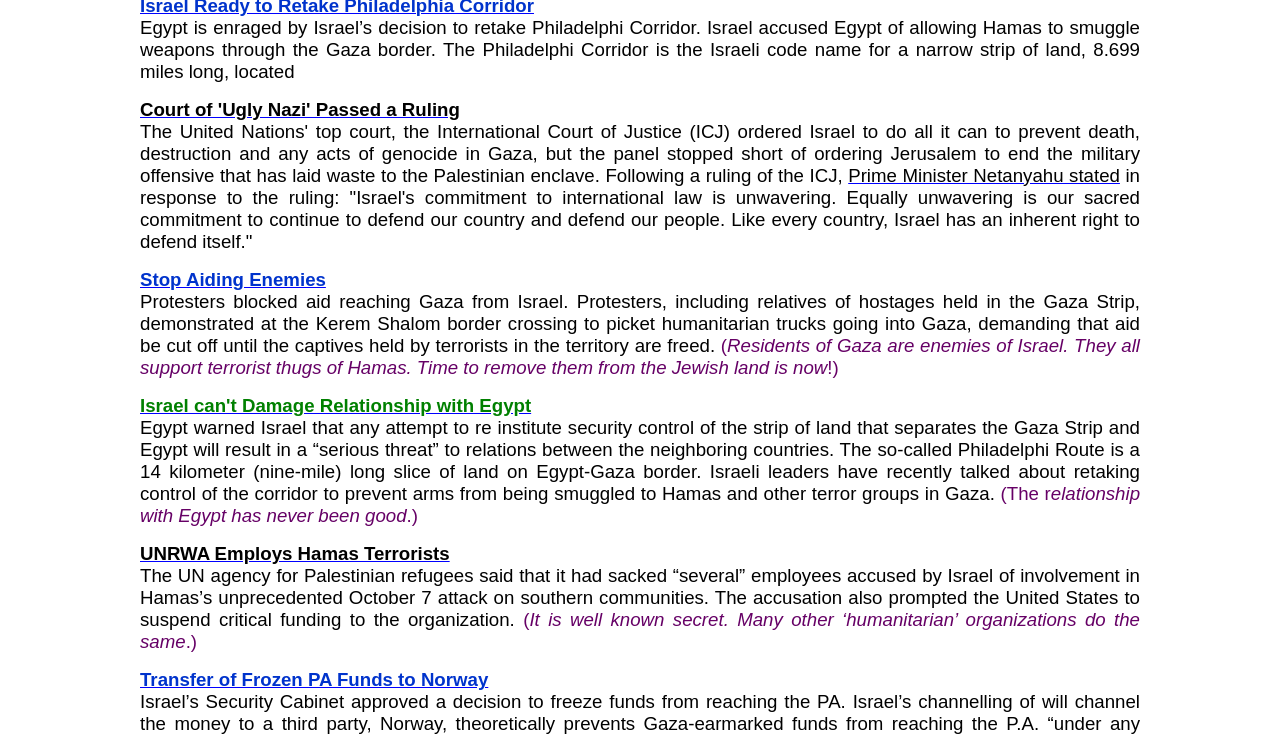What is the relationship between Israel and Egypt?
Based on the screenshot, provide a one-word or short-phrase response.

Not good